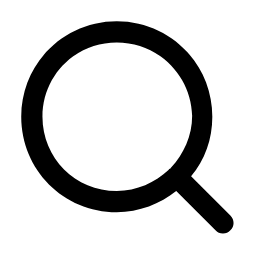Use a single word or phrase to answer the following:
What is the primary function of the magnifying glass icon?

Search